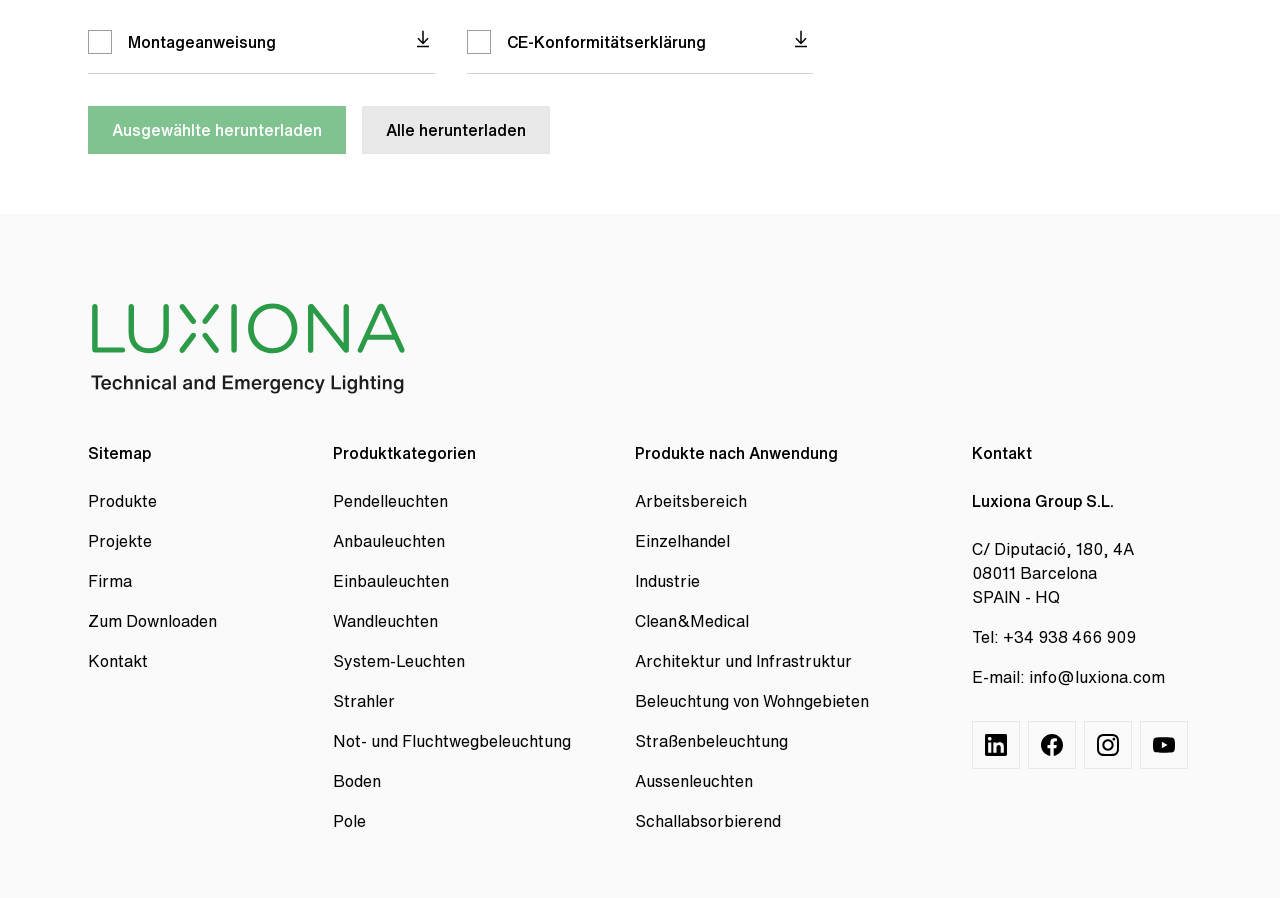Please predict the bounding box coordinates (top-left x, top-left y, bottom-right x, bottom-right y) for the UI element in the screenshot that fits the description: parent_node: Montageanweisung

[0.321, 0.03, 0.34, 0.064]